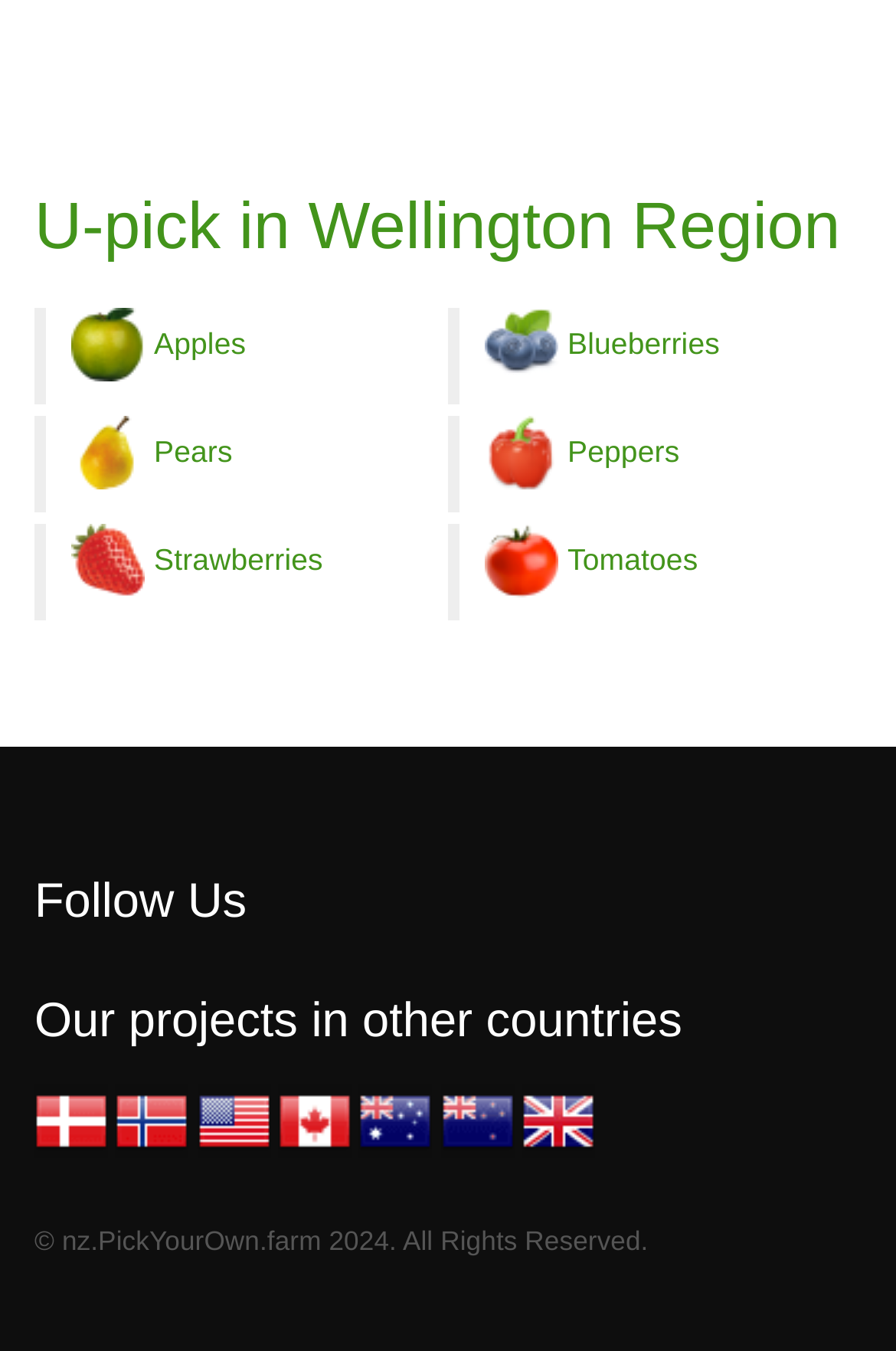Determine the bounding box coordinates for the clickable element to execute this instruction: "Pick your own fruits and vegetables farms in USA". Provide the coordinates as four float numbers between 0 and 1, i.e., [left, top, right, bottom].

[0.22, 0.818, 0.302, 0.84]